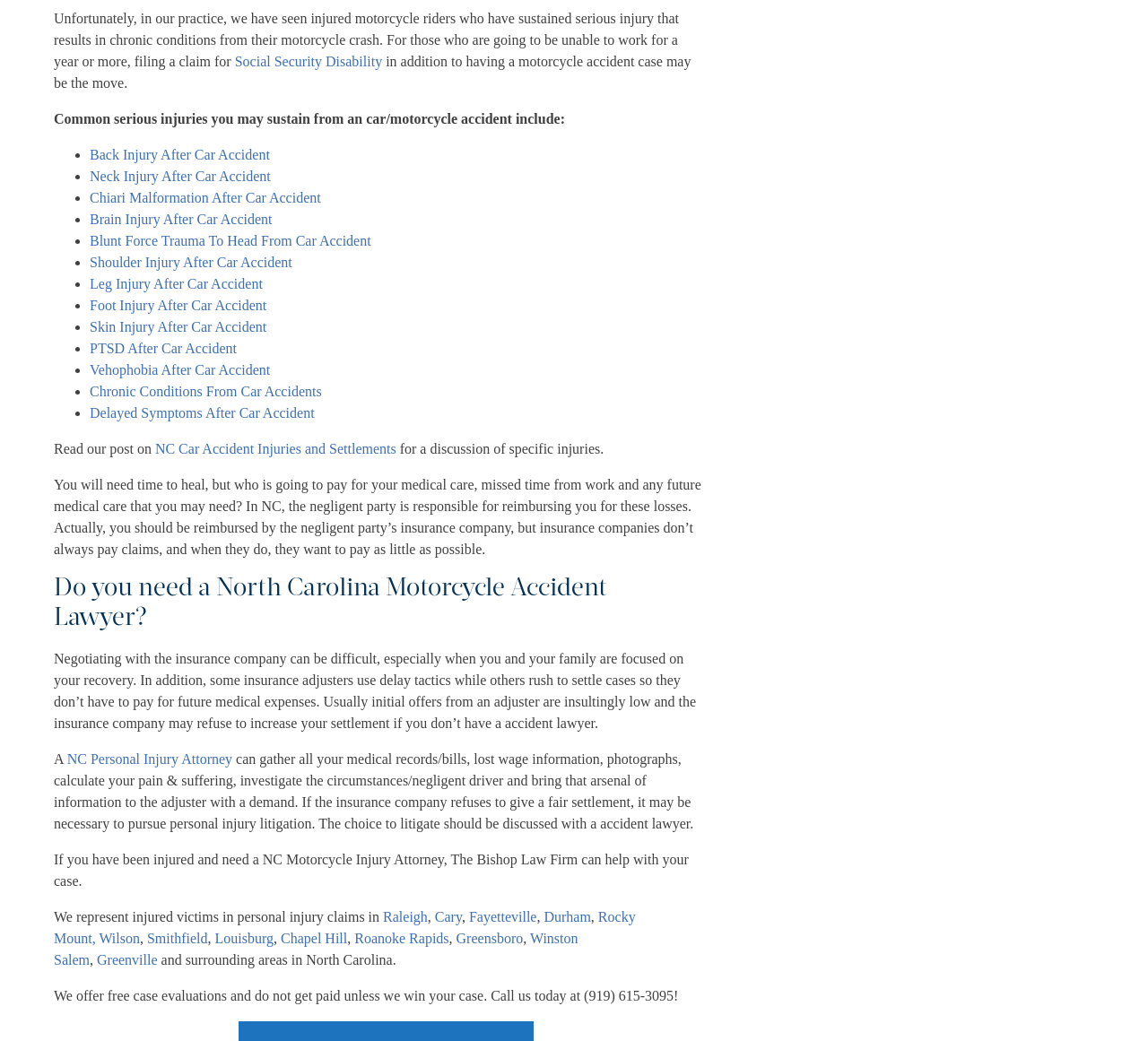Determine the bounding box coordinates for the region that must be clicked to execute the following instruction: "Contact CSCI".

None